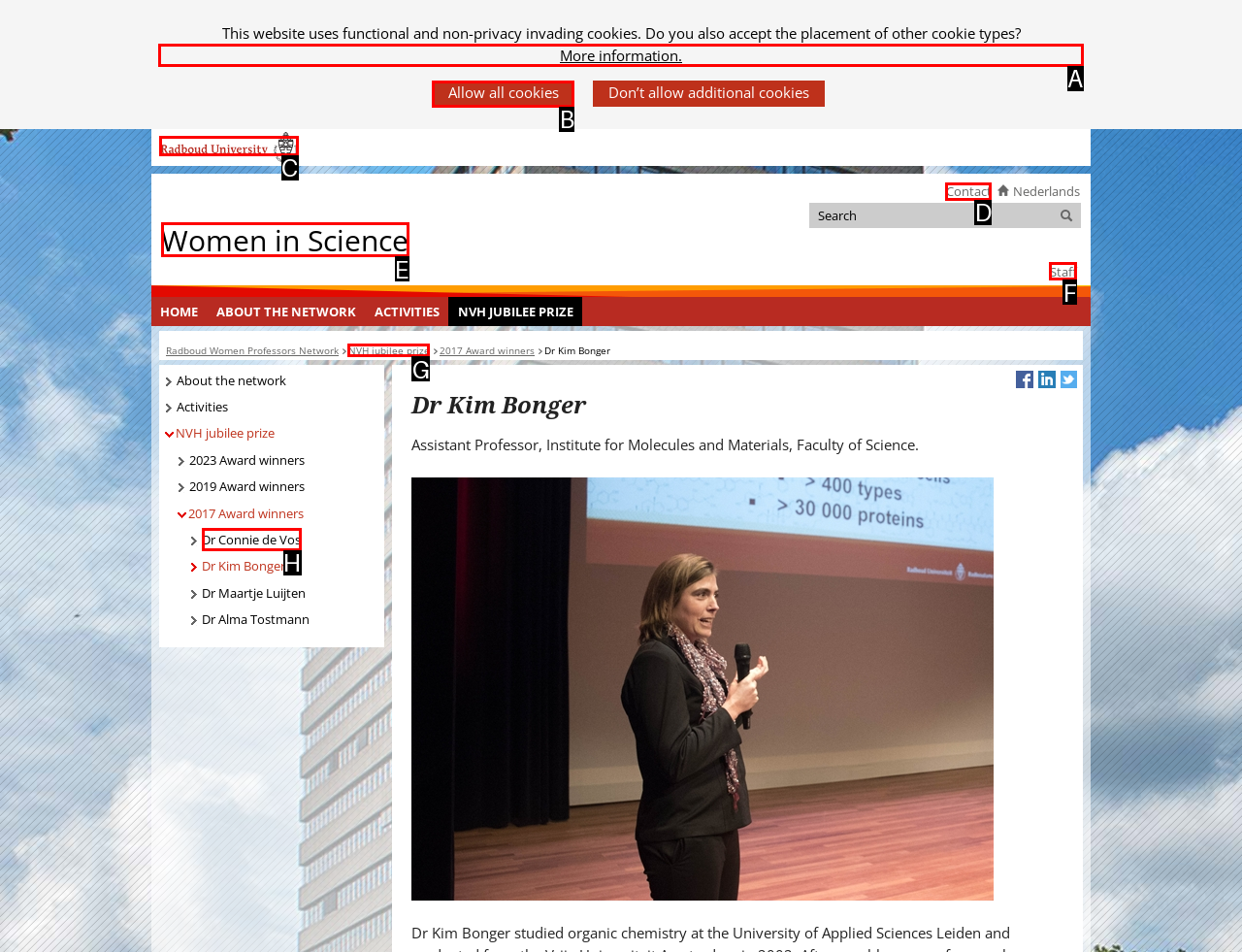Point out the specific HTML element to click to complete this task: Navigate to NVH jubilee prize Reply with the letter of the chosen option.

G